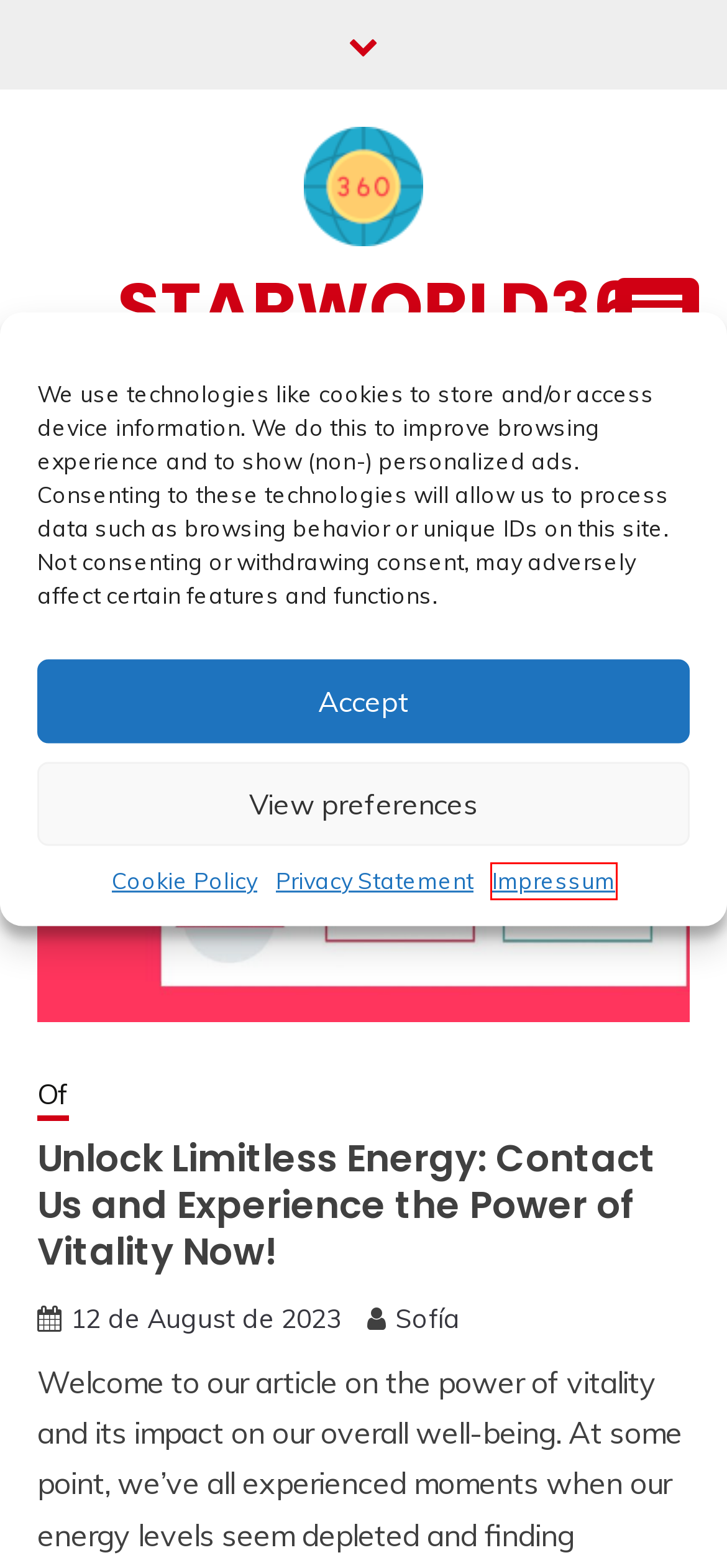Observe the webpage screenshot and focus on the red bounding box surrounding a UI element. Choose the most appropriate webpage description that corresponds to the new webpage after clicking the element in the bounding box. Here are the candidates:
A. Legal | StarWorld360
B. ▷ starworld360
C. ▷ Unlock Exciting AIA Vitality Rewards in Malaysia! | Actualizado June 2024
D. ▷ Reviving a Barren Wasteland: Reigniting Abundant Vitality! | Actualizado June 2024
E. Candid Themes - Clean, Minimal, Free and Premium WordPress Themes
F. Privacy Policy | StarWorld360
G. Of archivos | StarWorld360
H. ▷ Unlock Your Potential: Bloodborne's Vitality and Endurance Revealed! | Actualizado June 2024

A